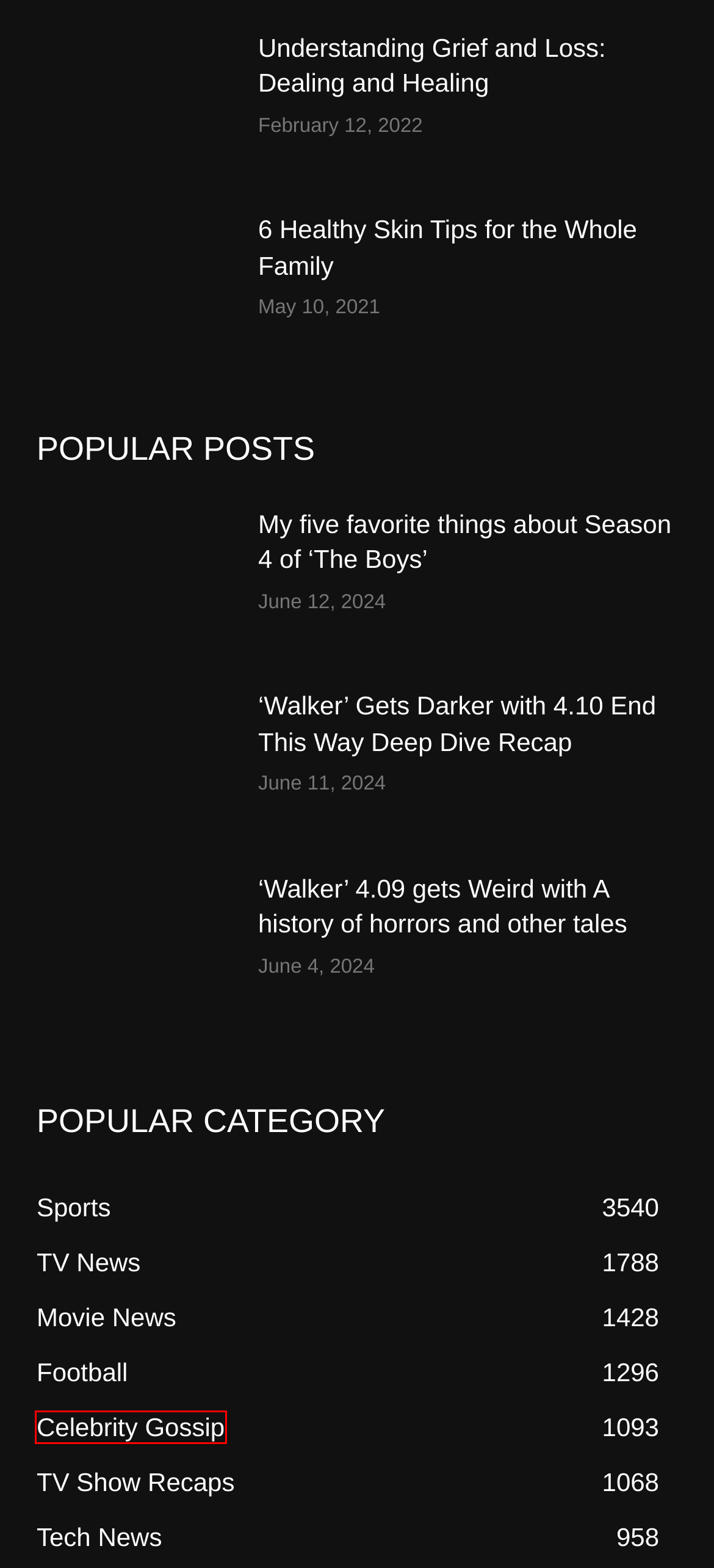Given a webpage screenshot with a red bounding box around a particular element, identify the best description of the new webpage that will appear after clicking on the element inside the red bounding box. Here are the candidates:
A. 6 Healthy Skin Tips for the Whole Family - Movie TV Tech Geeks News
B. Understanding Grief and Loss: Dealing and Healing - Movie TV Tech Geeks News
C. Celebrity Gossip
D. TV Show Recaps Archives - Movie TV Tech Geeks News
E. My five favorite things about Season 4 of ‘The Boys’ - Movie TV Tech Geeks News
F. ‘Walker’ 4.09 gets Weird with A history of horrors and other tales - Movie TV Tech Geeks News
G. Football
H. 'Walker' Gets Darker with 4.10 End This Way Deep Dive Recap - Movie TV Tech Geeks News

C